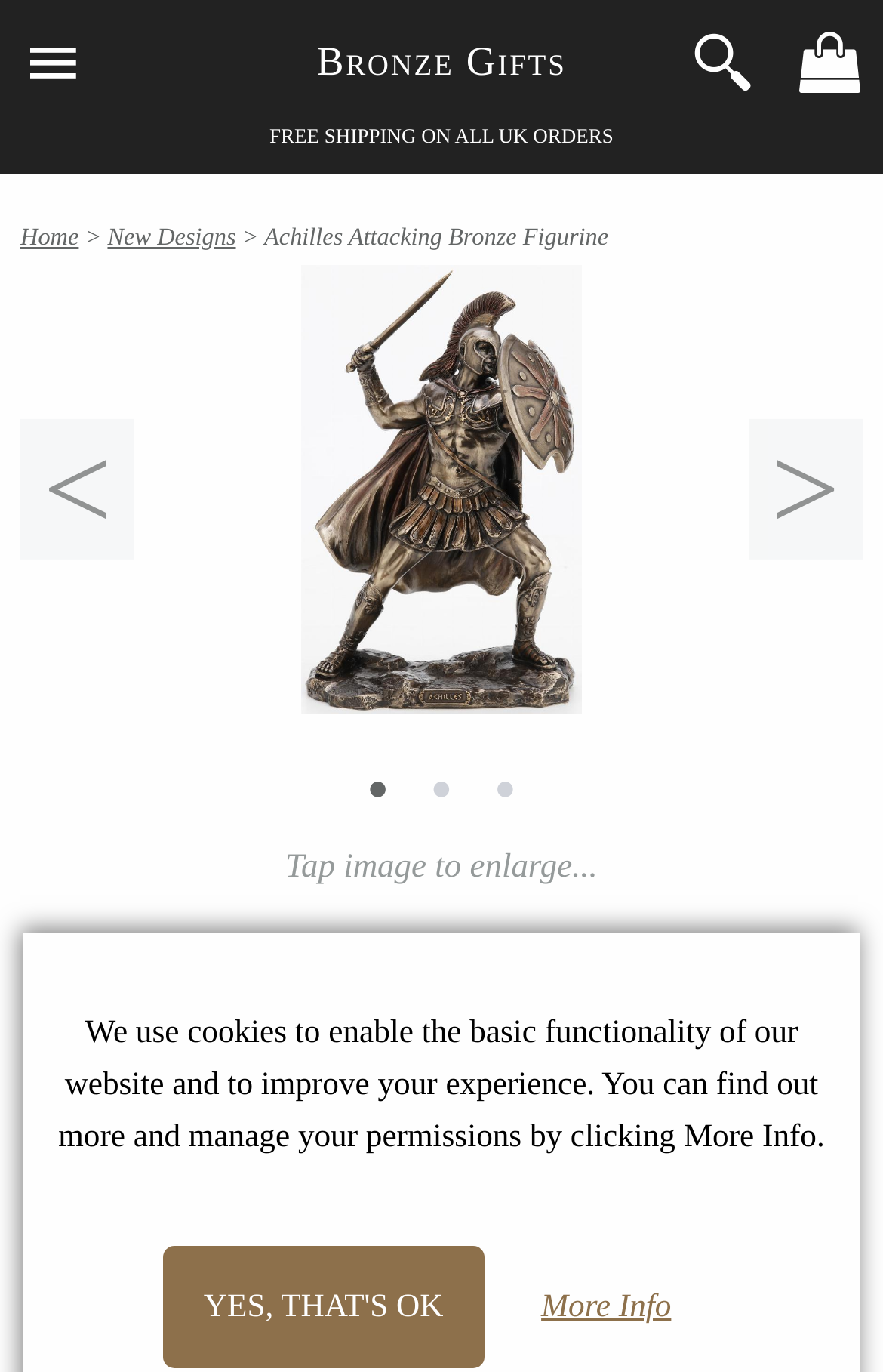What is the function of the link with the text 'More Info'?
Please provide a comprehensive answer based on the visual information in the image.

The link with the text 'More Info' is located at the coordinates [0.558, 0.939, 0.816, 0.967] and is related to the text 'We use cookies to enable the basic functionality of our website and to improve your experience. You can find out more and manage your permissions by clicking More Info.' which is located at the coordinates [0.066, 0.739, 0.934, 0.842]. This suggests that the link is used to manage cookie permissions.